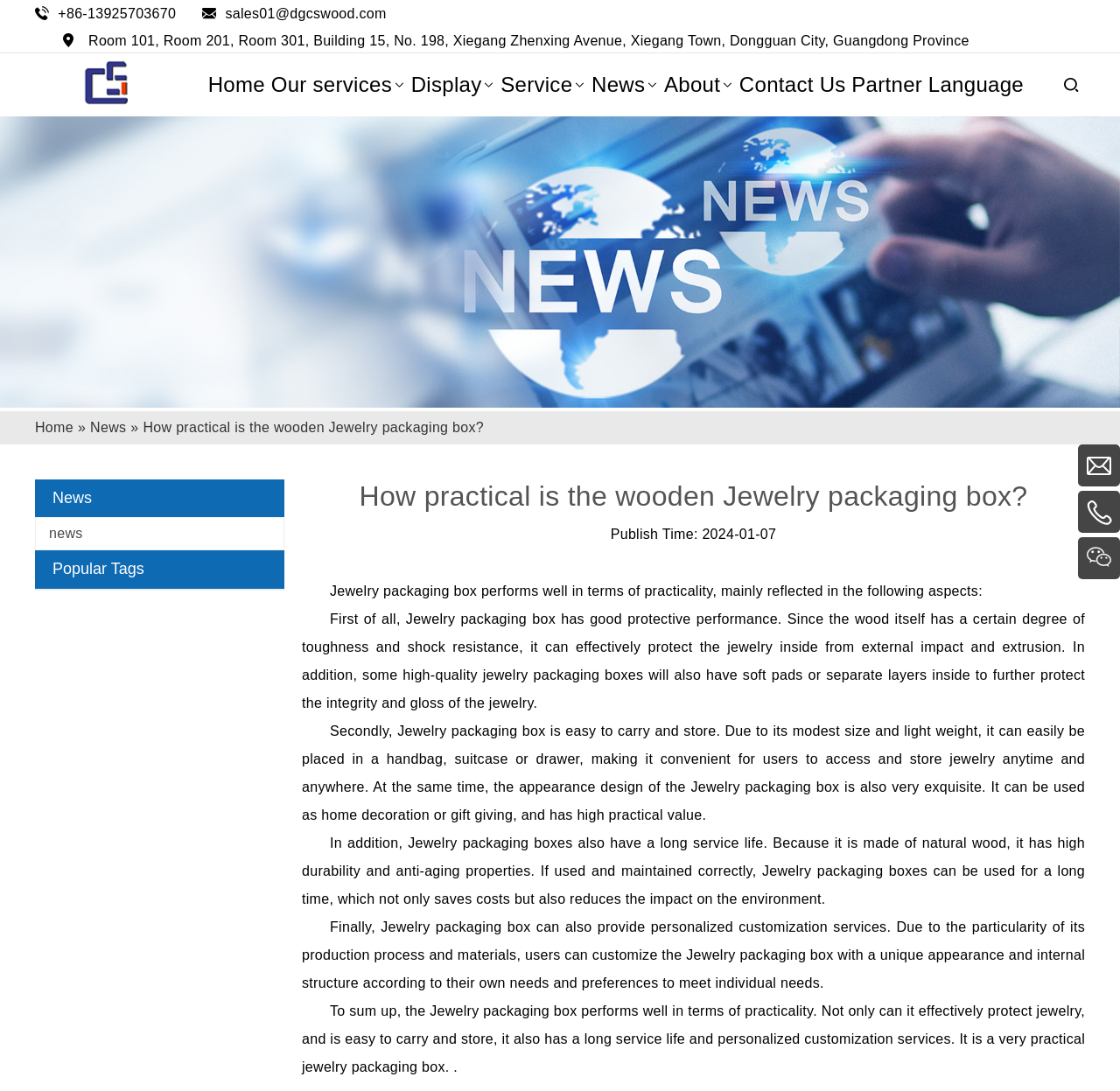Please find the bounding box coordinates for the clickable element needed to perform this instruction: "Go to the home page".

[0.186, 0.062, 0.237, 0.094]